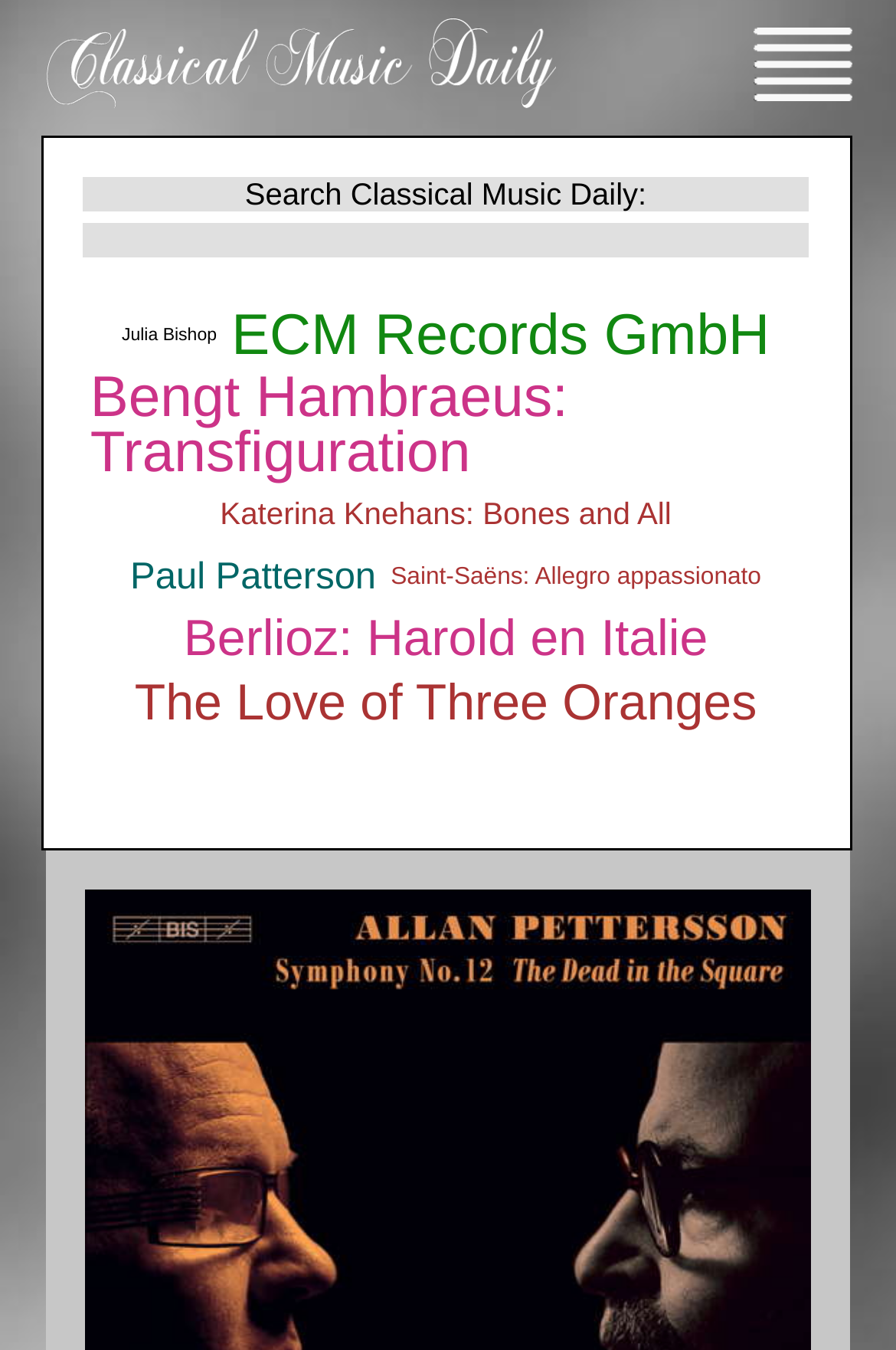Please give a concise answer to this question using a single word or phrase: 
What is the name of the composer mentioned in the second link?

Bengt Hambraeus